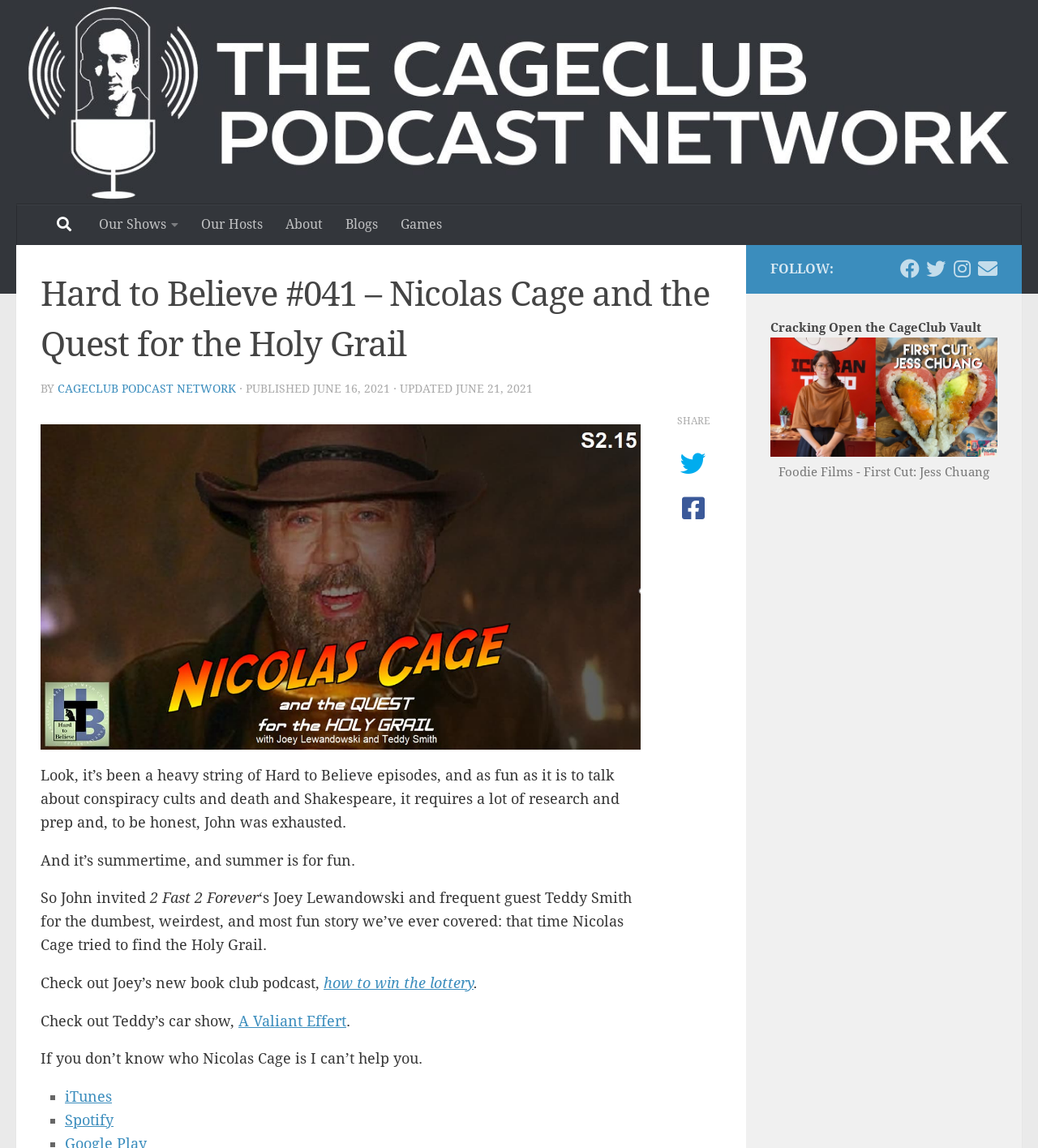Could you highlight the region that needs to be clicked to execute the instruction: "Follow CageClub Podcast Network on Facebook"?

[0.867, 0.225, 0.886, 0.242]